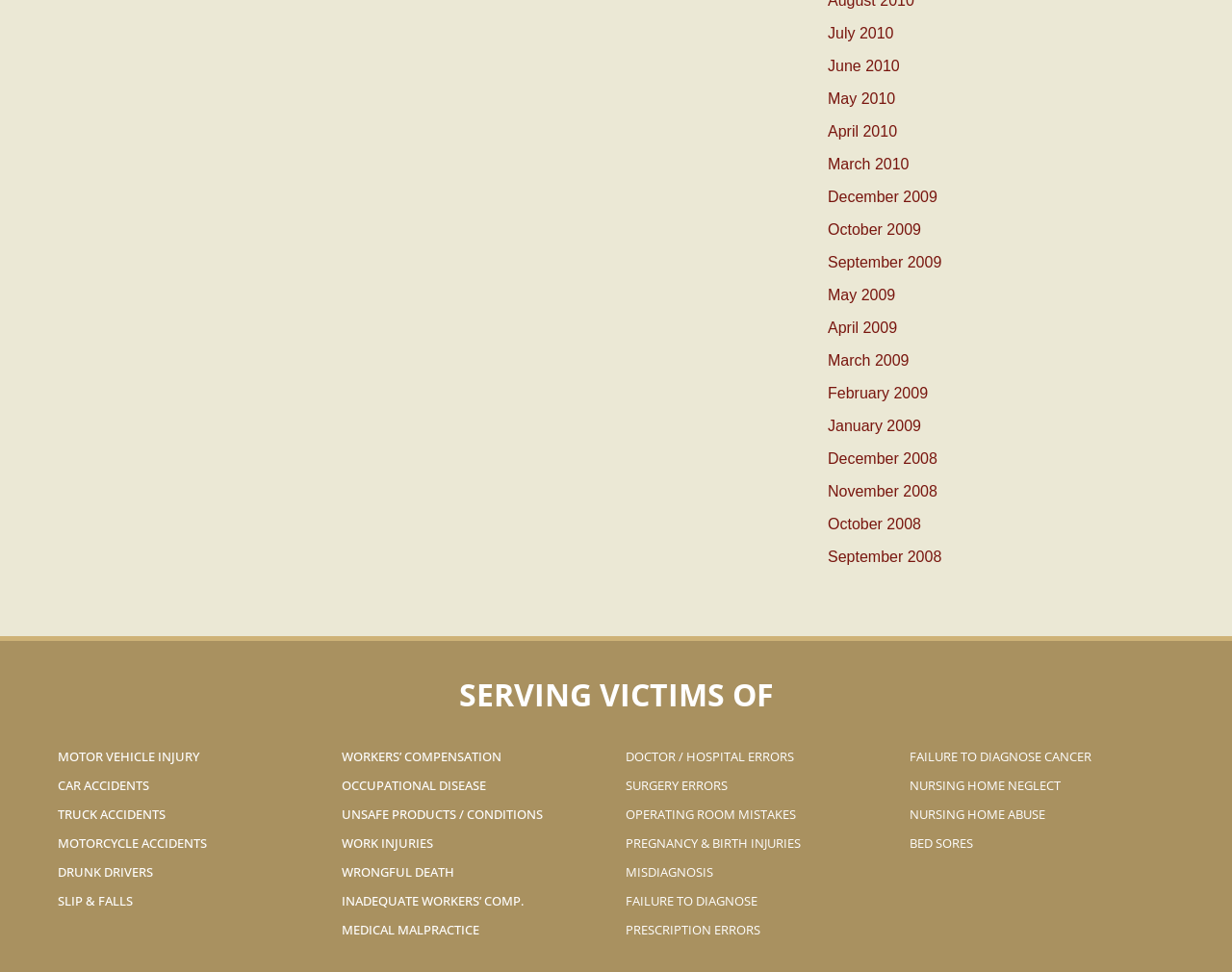What is the theme of the webpage?
Please answer the question as detailed as possible.

Based on the content and structure of the webpage, it appears to be a law firm's website, with links to various types of cases they handle and an archive section for past articles or news.